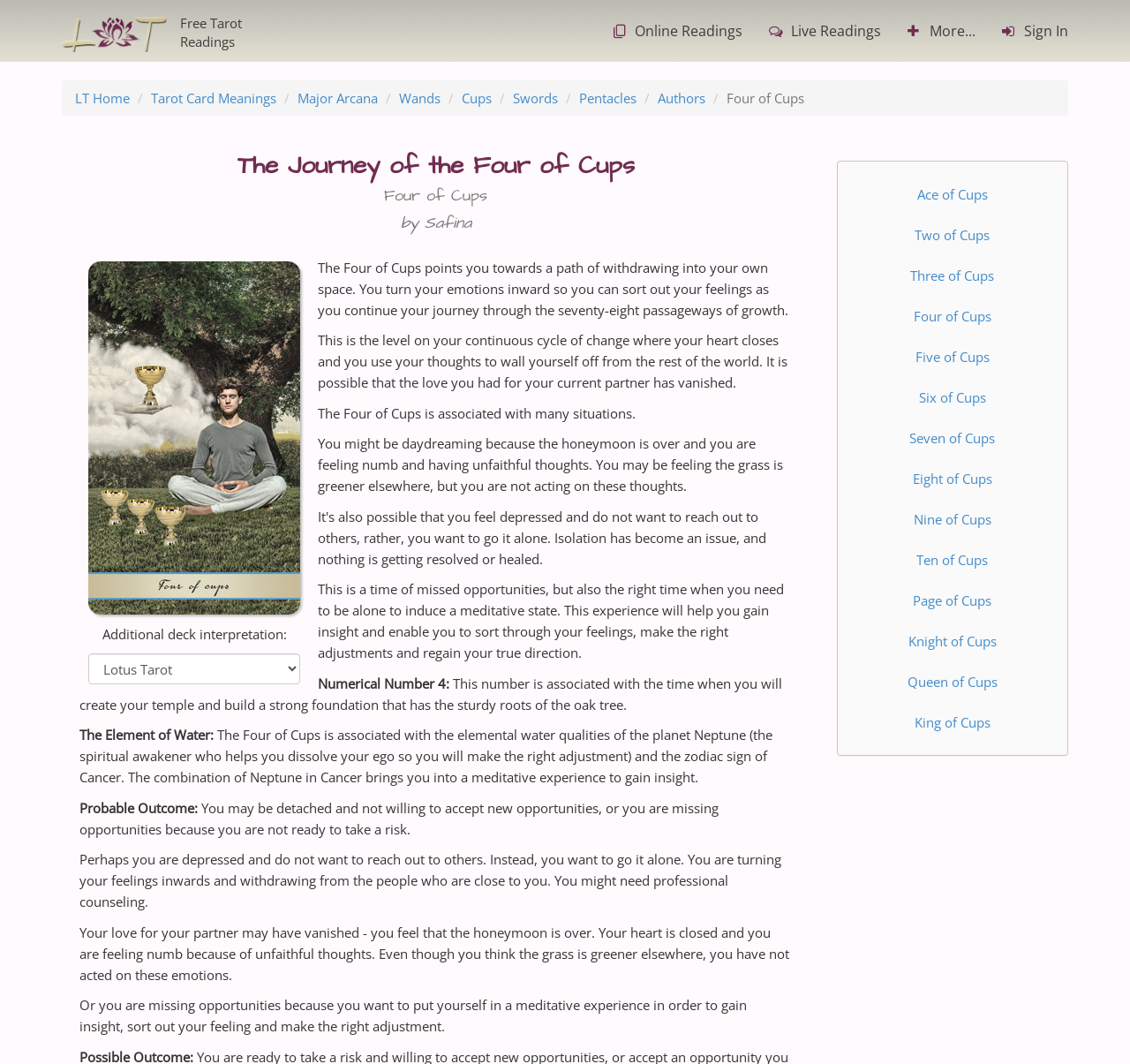With reference to the screenshot, provide a detailed response to the question below:
What is the name of the tarot card being described?

The question can be answered by looking at the heading 'The Journey of the Four of Cups Four of Cups by Safina' and the StaticText 'Four of Cups' which indicates that the webpage is describing the Four of Cups tarot card.